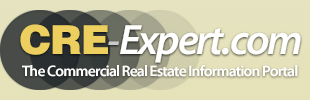What is the focus of the website 'CRE-Expert.com'?
Using the visual information from the image, give a one-word or short-phrase answer.

Commercial real estate